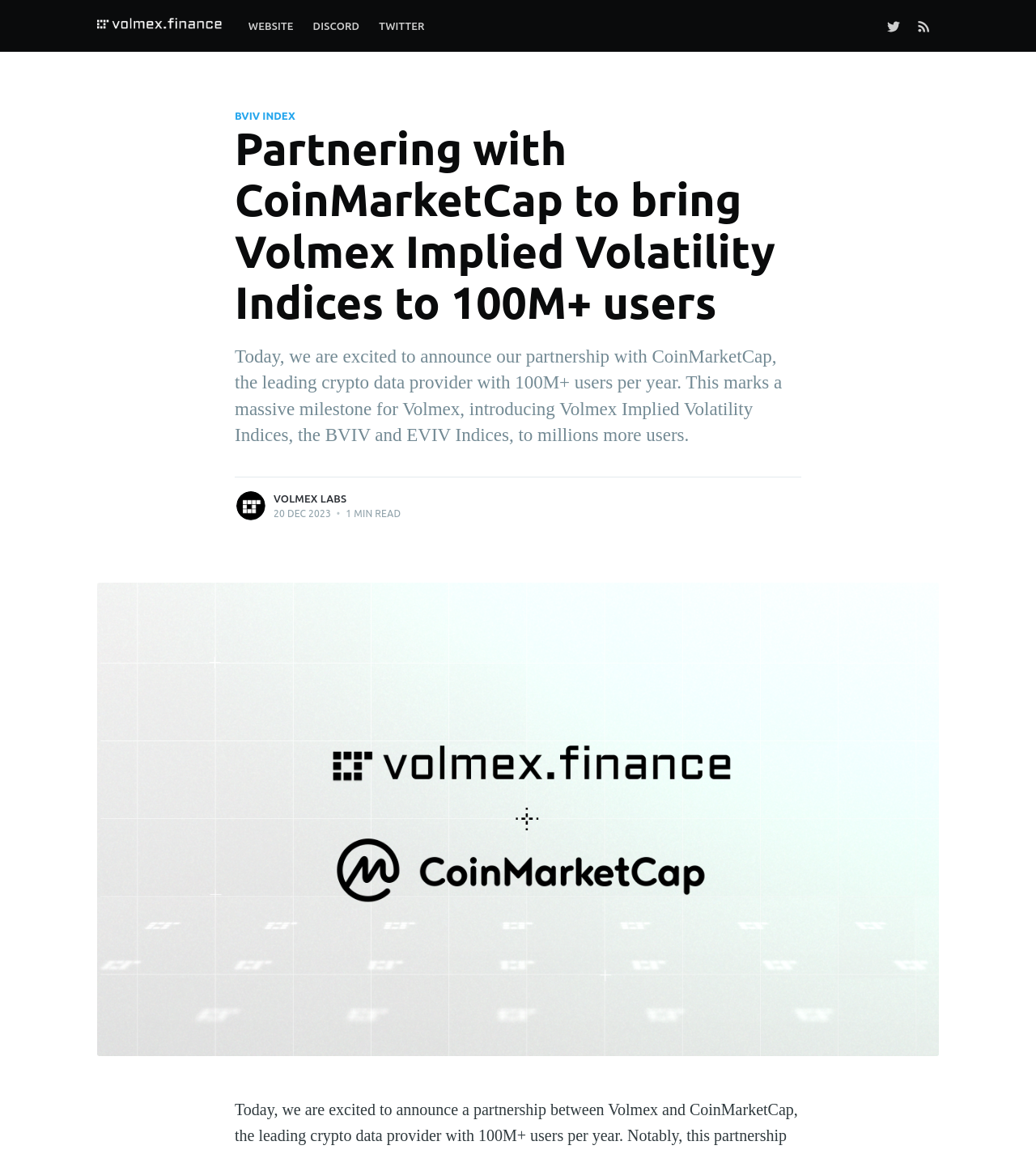Please look at the image and answer the question with a detailed explanation: What is the date of the post?

The question can be answered by looking at the section below the main heading, where it says '20 DEC 2023'.